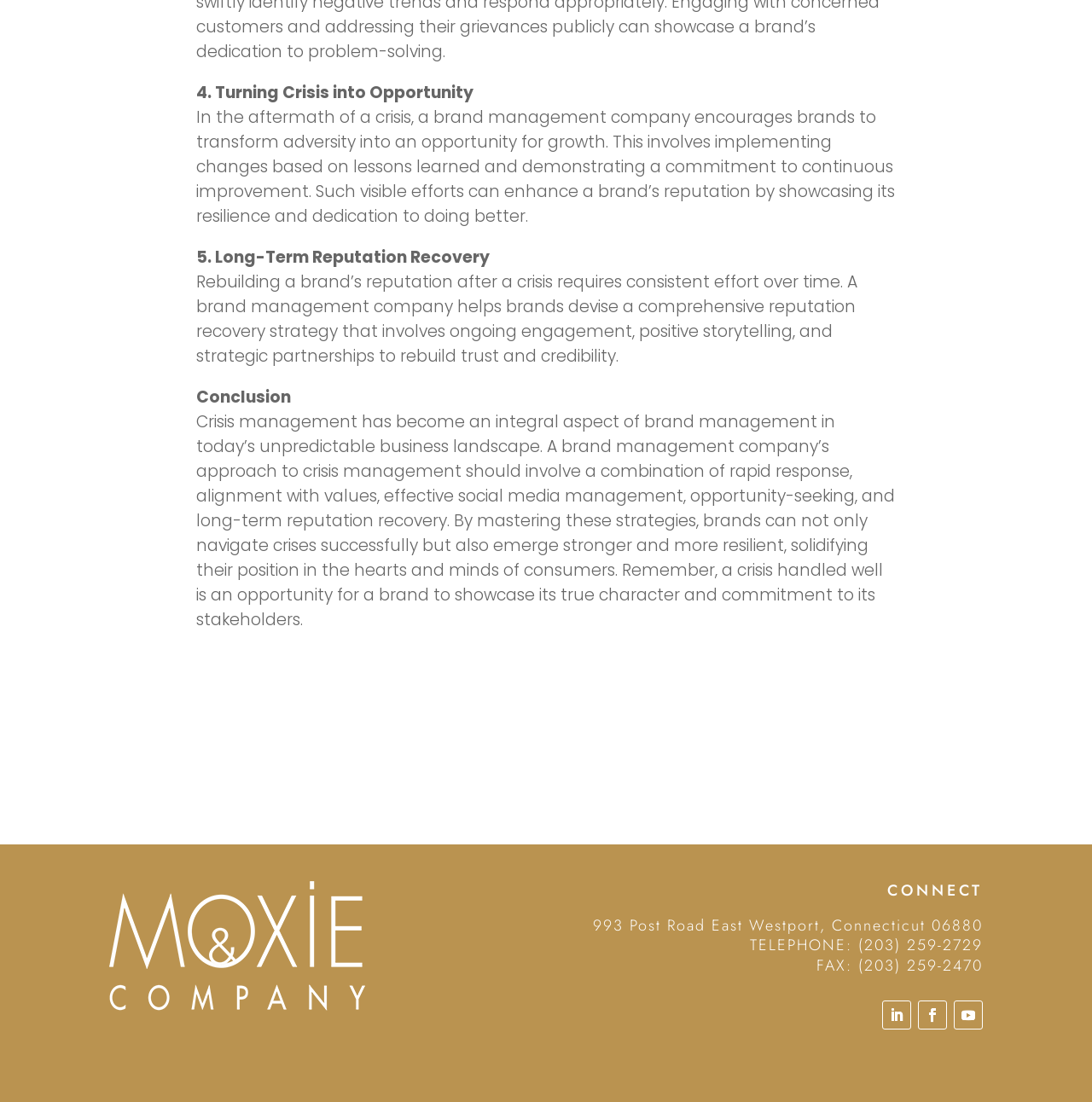Reply to the question below using a single word or brief phrase:
What is the last section of the webpage about?

Conclusion